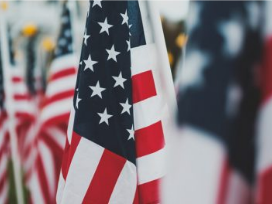What is the atmosphere surrounding the display of flags?
Using the image provided, answer with just one word or phrase.

Reverent